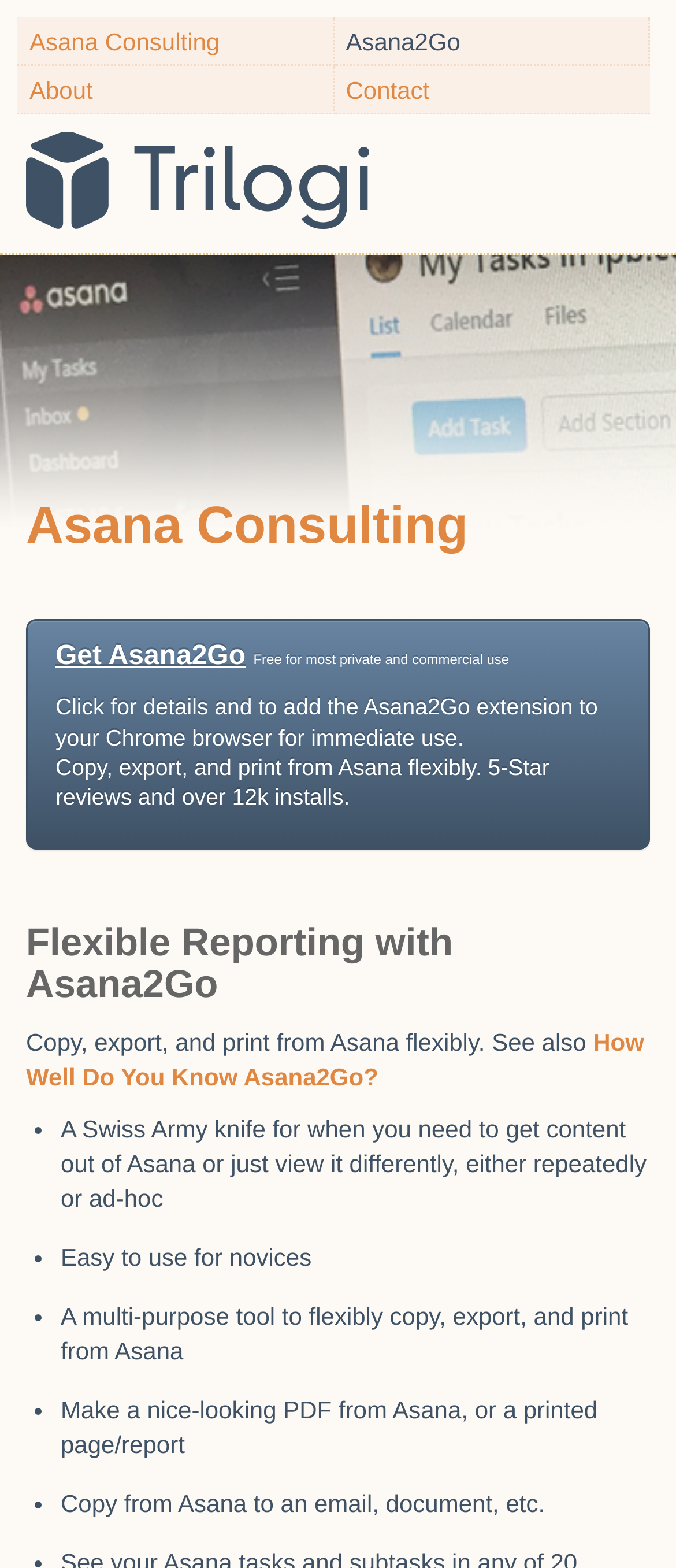Reply to the question with a brief word or phrase: What are the benefits of using Asana2Go?

Flexible reporting and copying